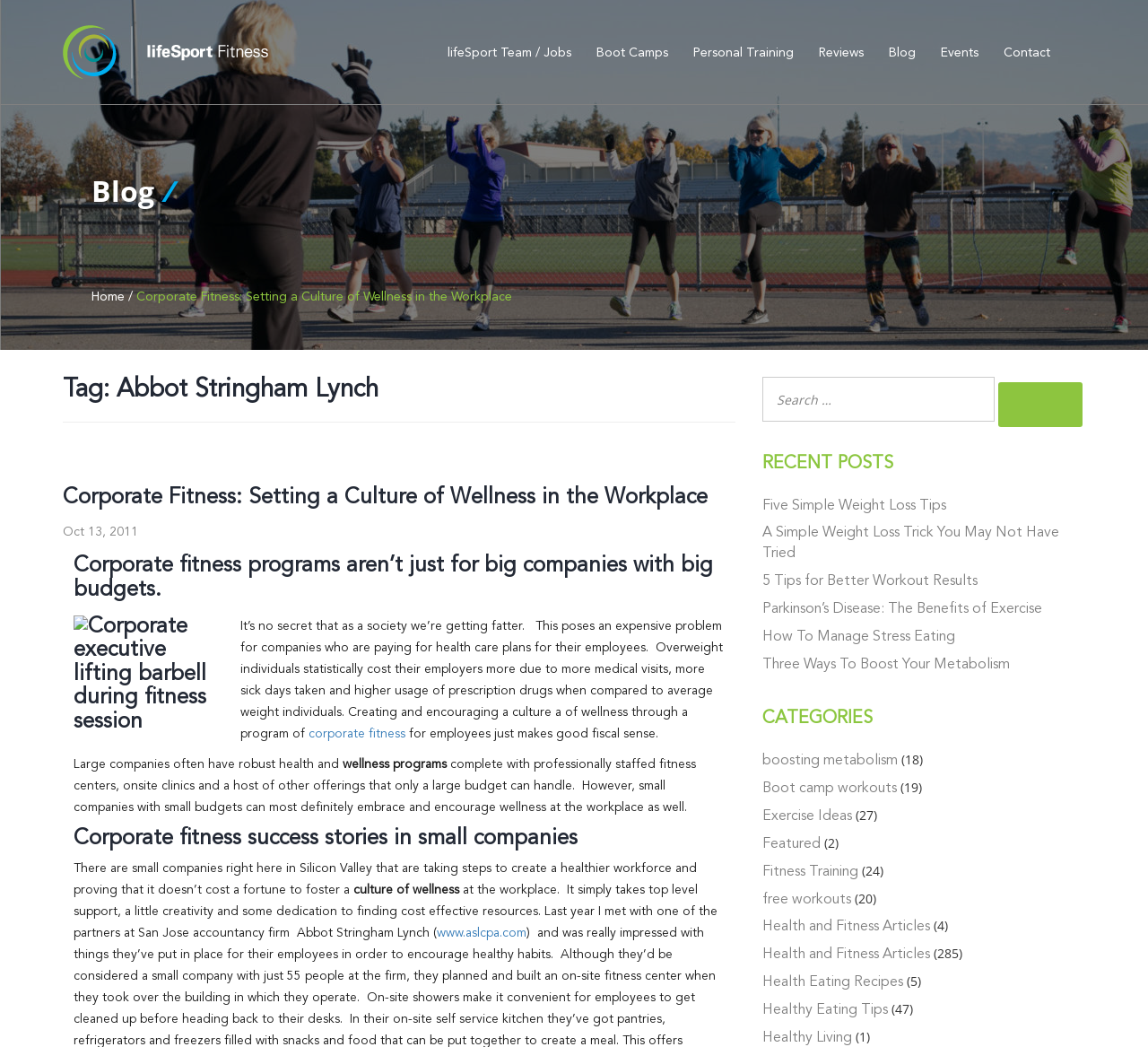How many recent posts are listed on the webpage?
Please respond to the question with a detailed and informative answer.

The webpage has a section titled 'RECENT POSTS' which lists 6 links to recent posts, namely 'Five Simple Weight Loss Tips', 'A Simple Weight Loss Trick You May Not Have Tried', '5 Tips for Better Workout Results', 'Parkinson’s Disease: The Benefits of Exercise', 'How To Manage Stress Eating', and 'Three Ways To Boost Your Metabolism'.